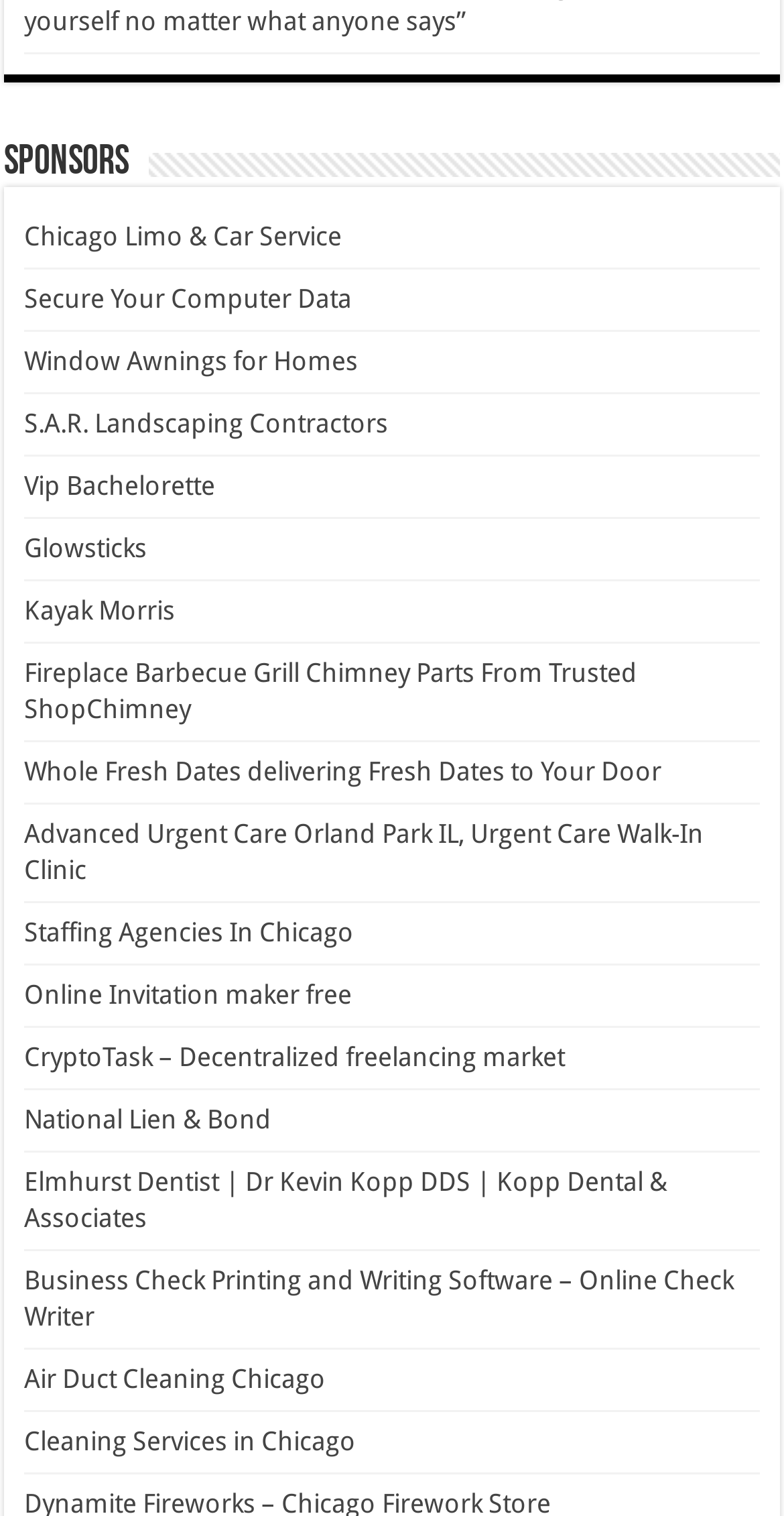Are the links listed in alphabetical order?
Please provide a single word or phrase answer based on the image.

No